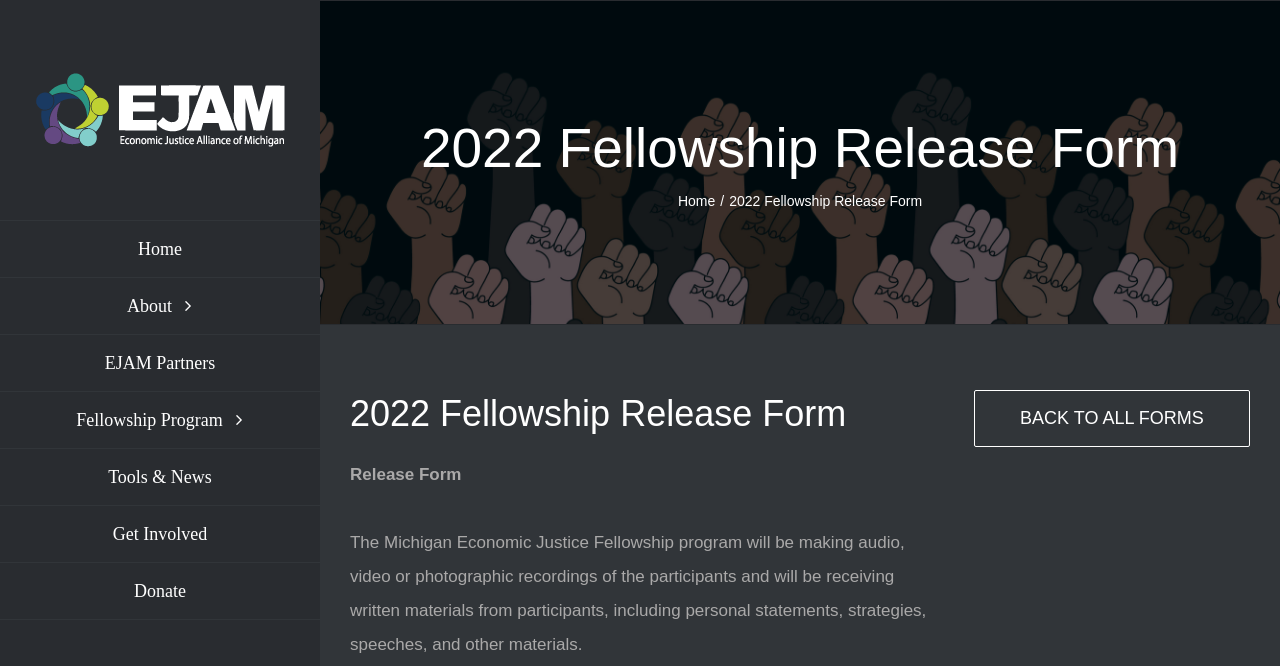What is the topic of the written materials?
Can you provide a detailed and comprehensive answer to the question?

The static text element on the page mentions that the fellowship program will be receiving written materials from participants, including personal statements, strategies, speeches, and other materials, which suggests that the topic of the written materials is related to the fellowship program and its activities.